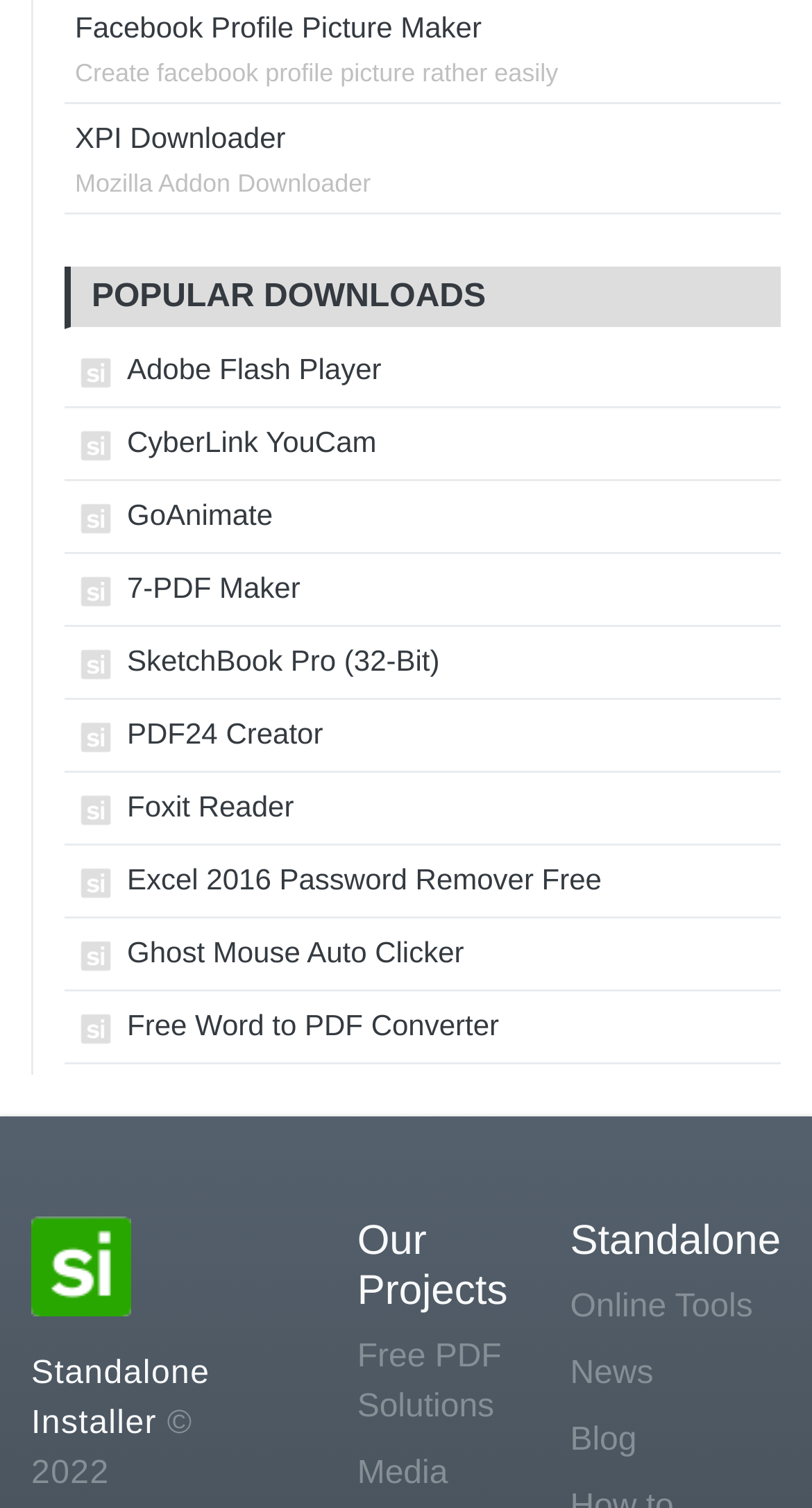From the screenshot, find the bounding box of the UI element matching this description: "Online Tools". Supply the bounding box coordinates in the form [left, top, right, bottom], each a float between 0 and 1.

[0.702, 0.851, 0.962, 0.884]